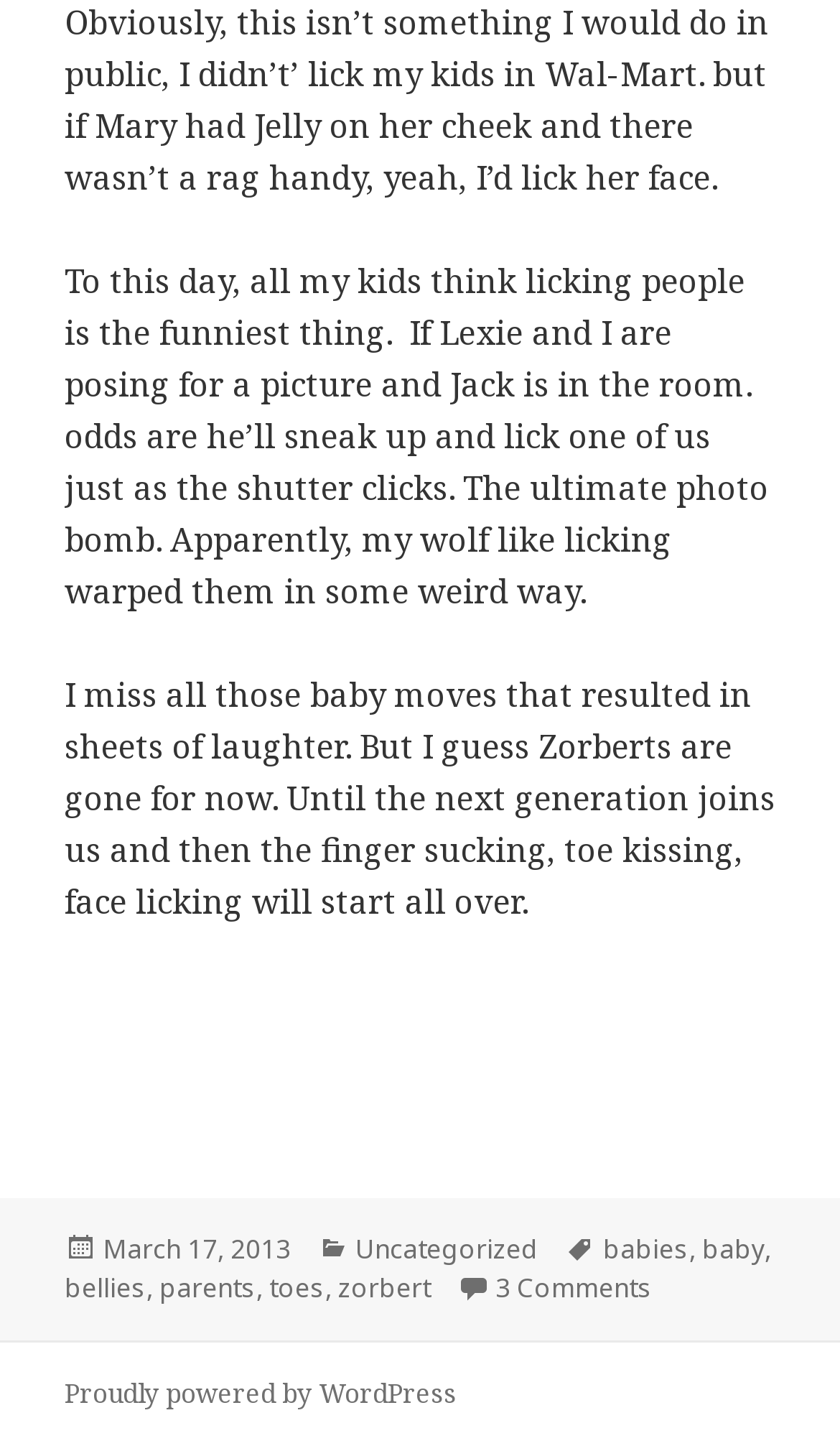Reply to the question with a single word or phrase:
What is the category of the post?

Uncategorized